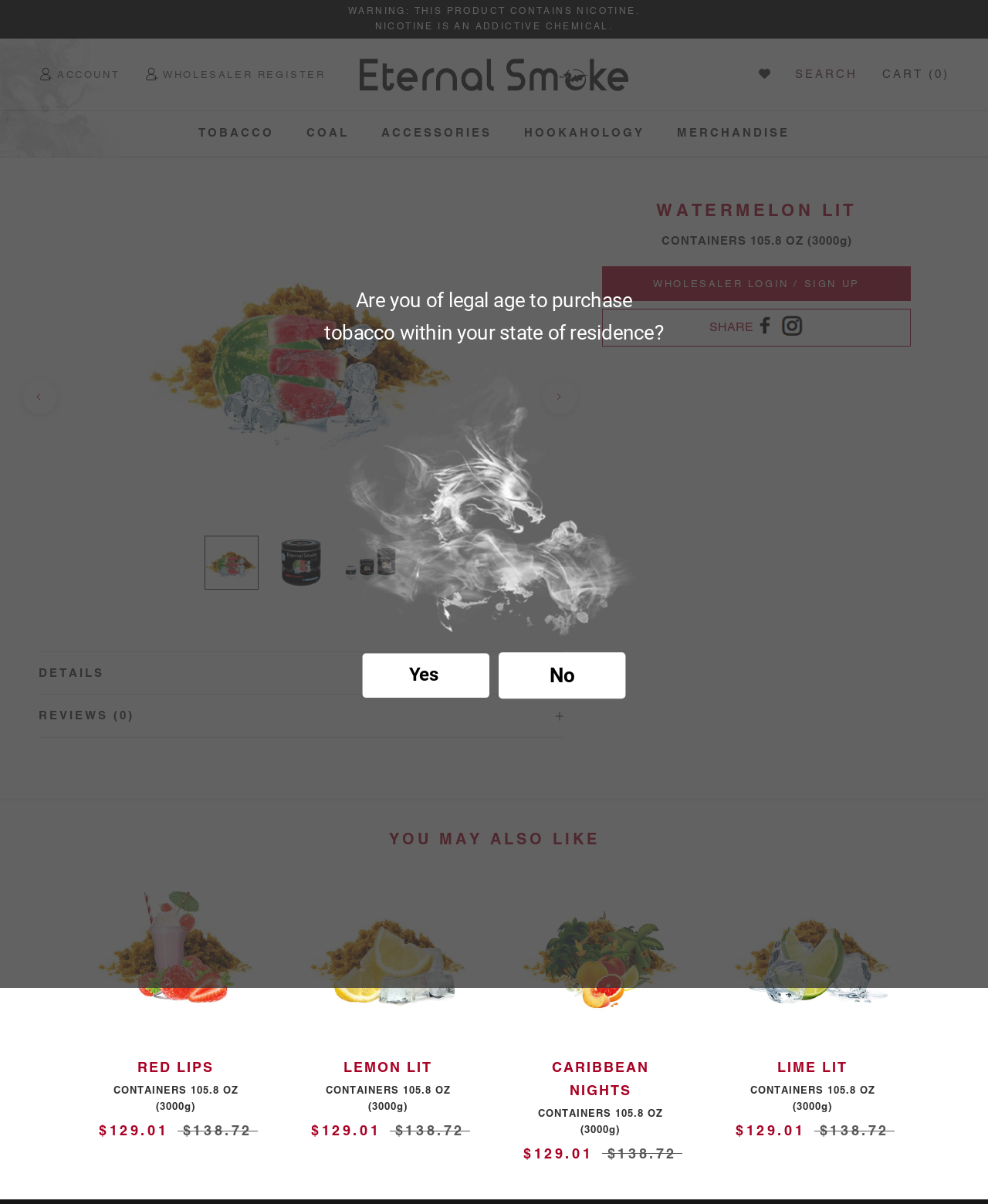Identify the bounding box of the HTML element described as: "Wholesaler Login / Sign Up".

[0.609, 0.221, 0.922, 0.25]